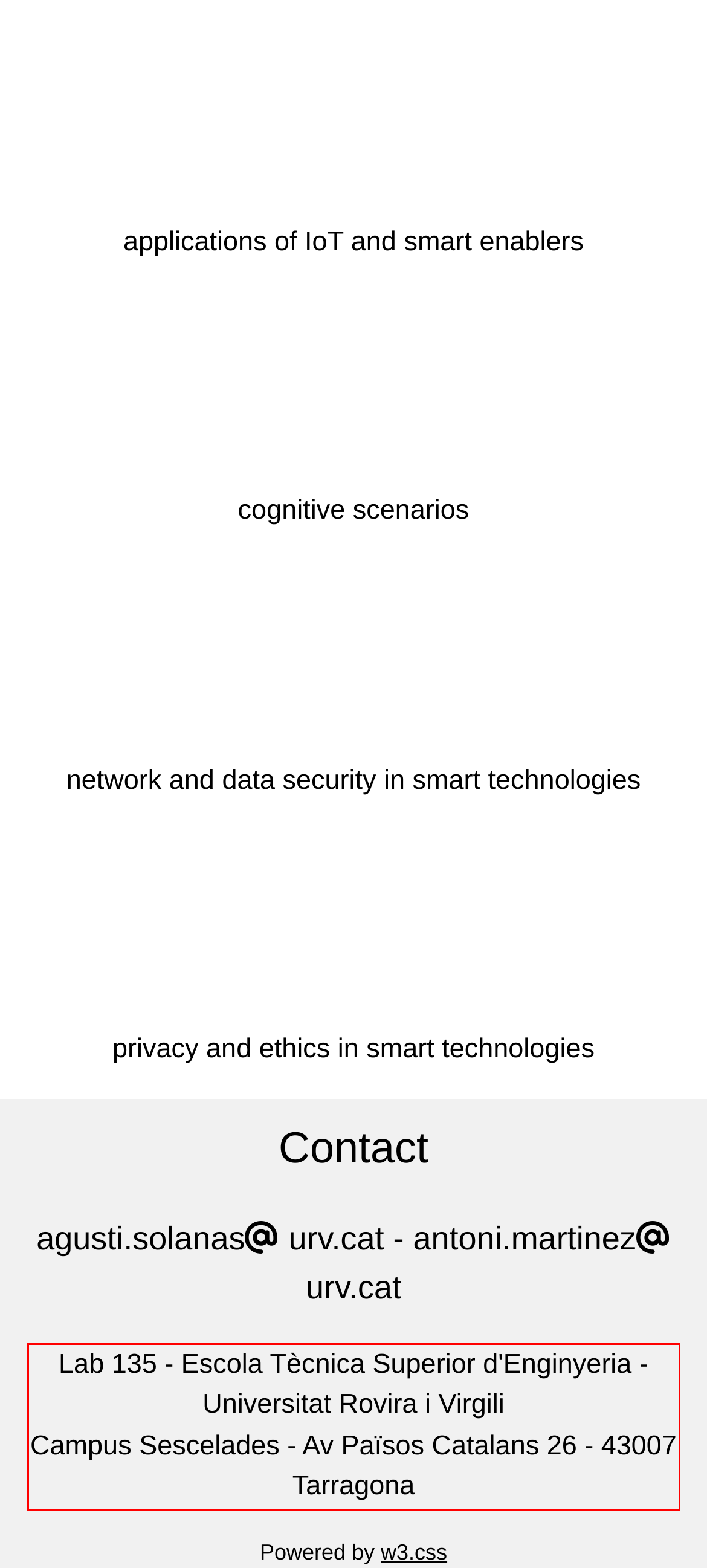Look at the provided screenshot of the webpage and perform OCR on the text within the red bounding box.

Lab 135 - Escola Tècnica Superior d'Enginyeria - Universitat Rovira i Virgili Campus Sescelades - Av Països Catalans 26 - 43007 Tarragona